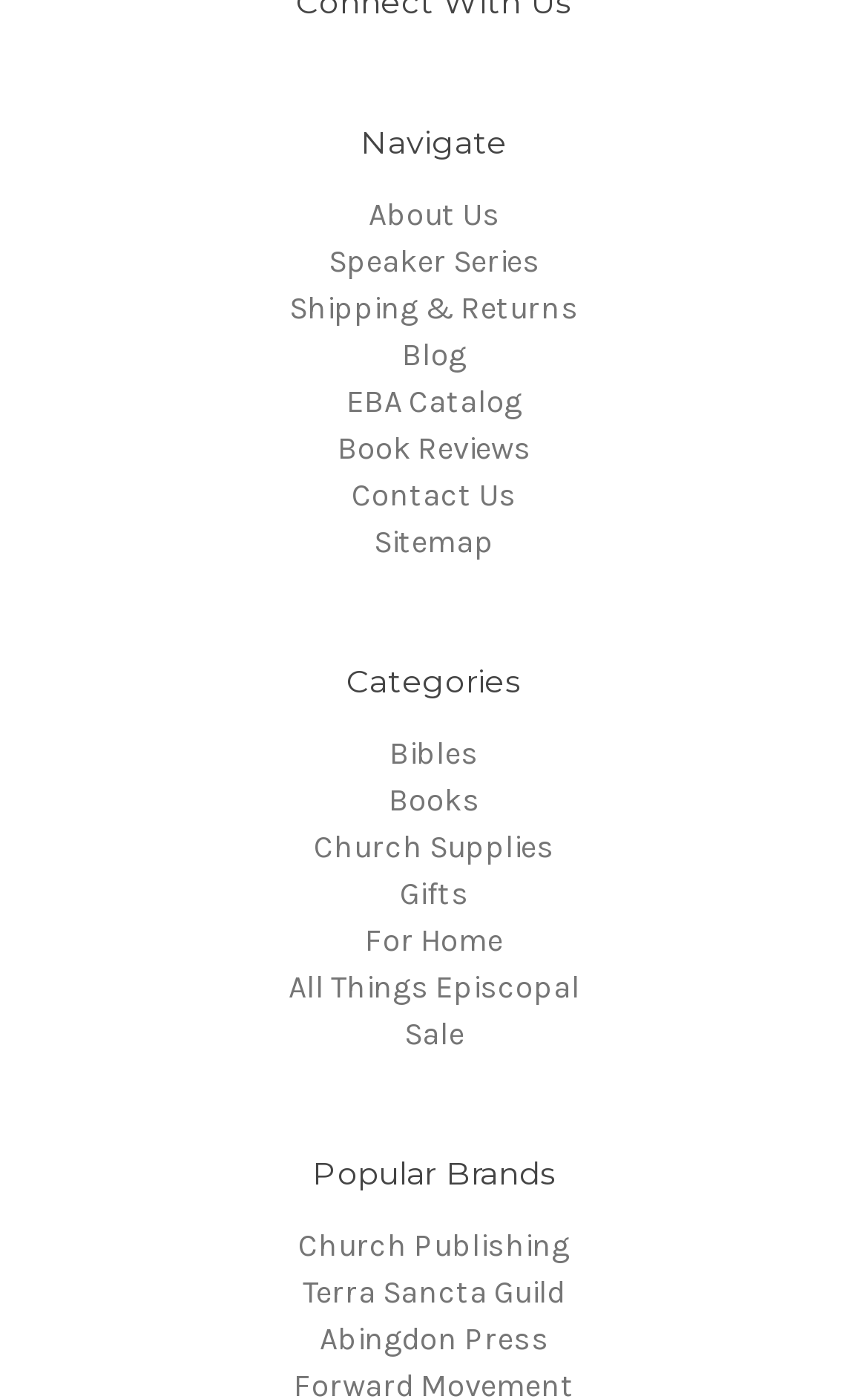Can you pinpoint the bounding box coordinates for the clickable element required for this instruction: "Check out Church Publishing"? The coordinates should be four float numbers between 0 and 1, i.e., [left, top, right, bottom].

[0.344, 0.877, 0.656, 0.904]